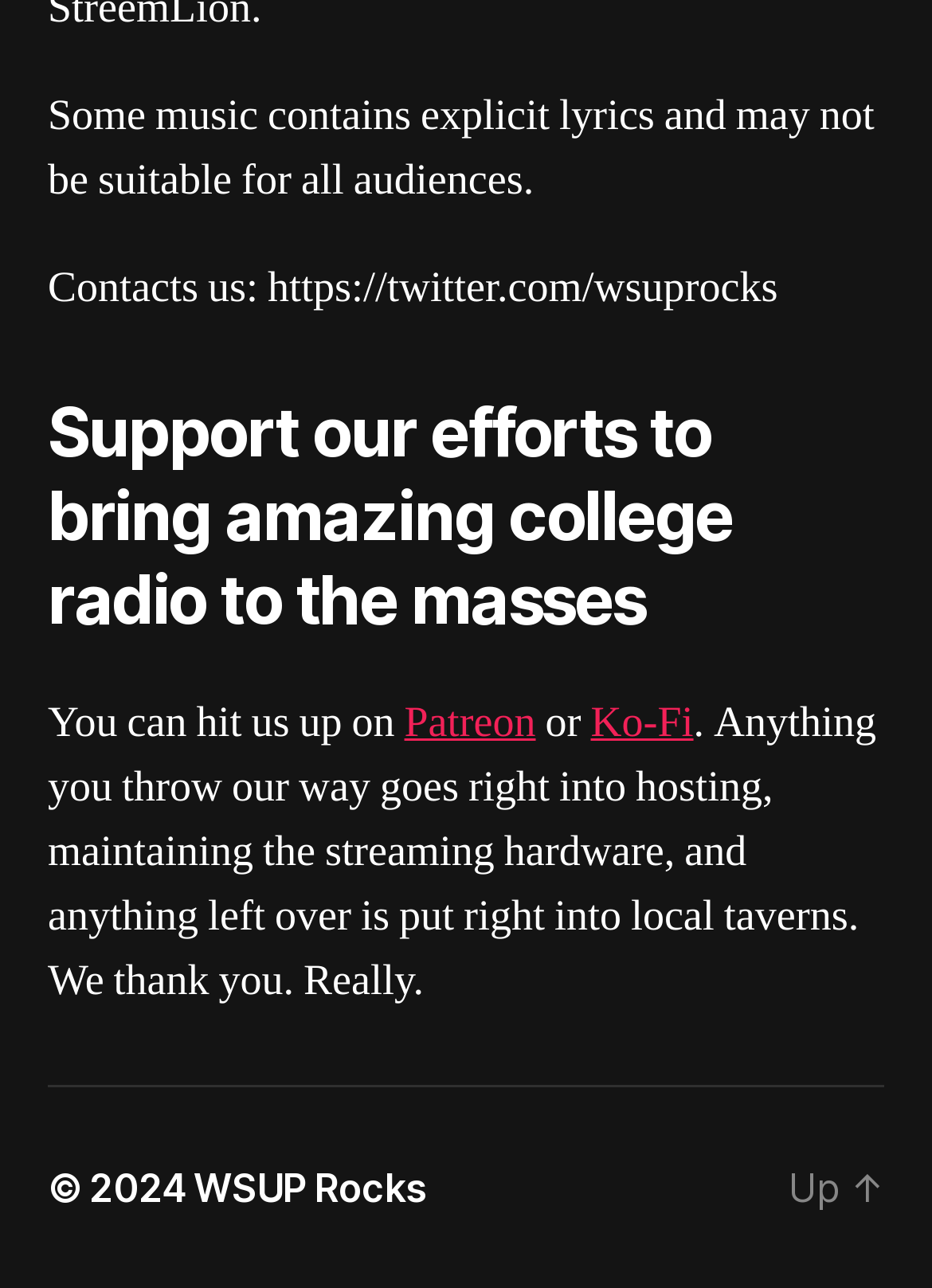Please find the bounding box coordinates in the format (top-left x, top-left y, bottom-right x, bottom-right y) for the given element description. Ensure the coordinates are floating point numbers between 0 and 1. Description: WSUP Rocks

[0.208, 0.904, 0.458, 0.941]